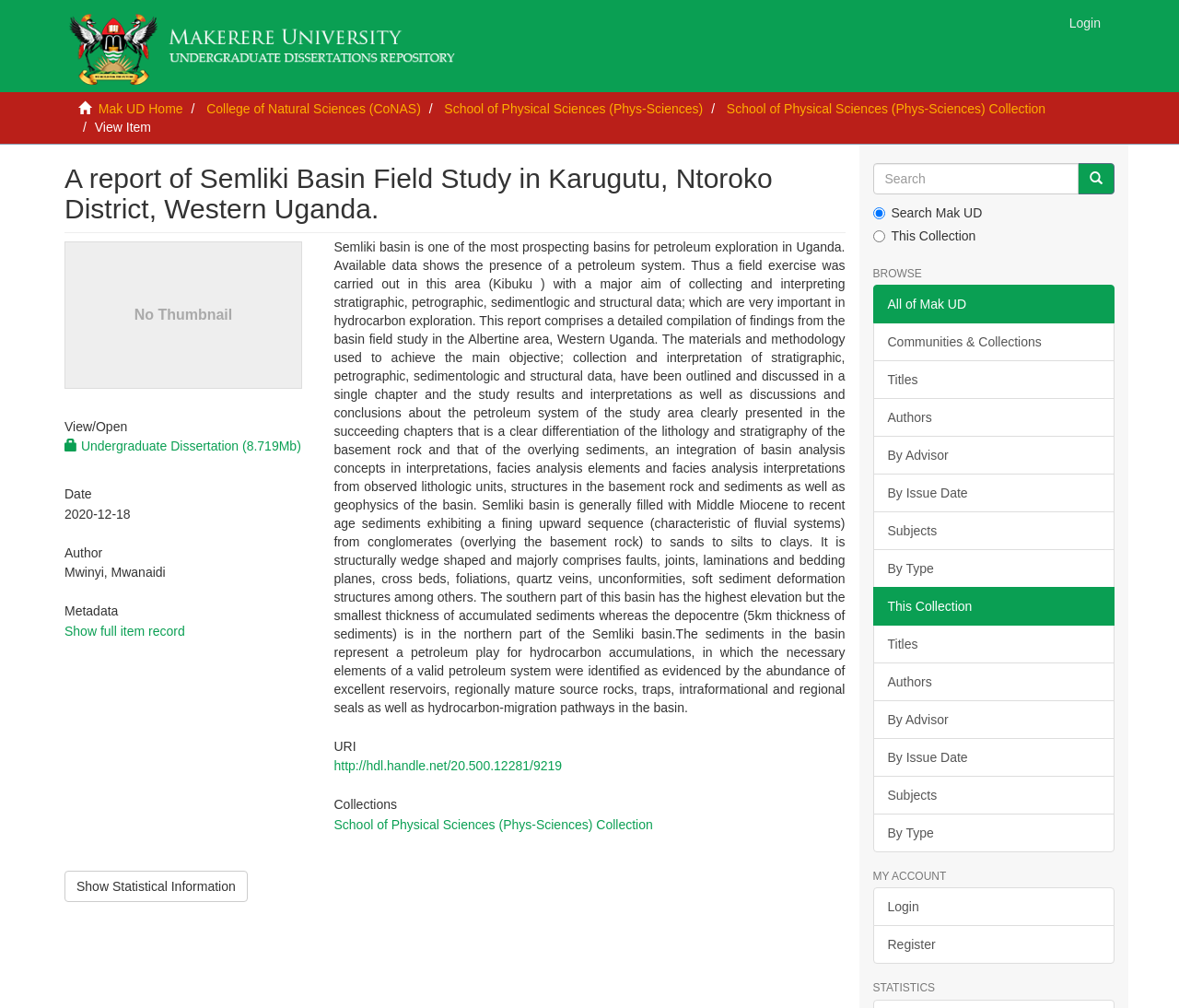Find the bounding box coordinates of the clickable area required to complete the following action: "Search for something".

[0.74, 0.162, 0.915, 0.193]